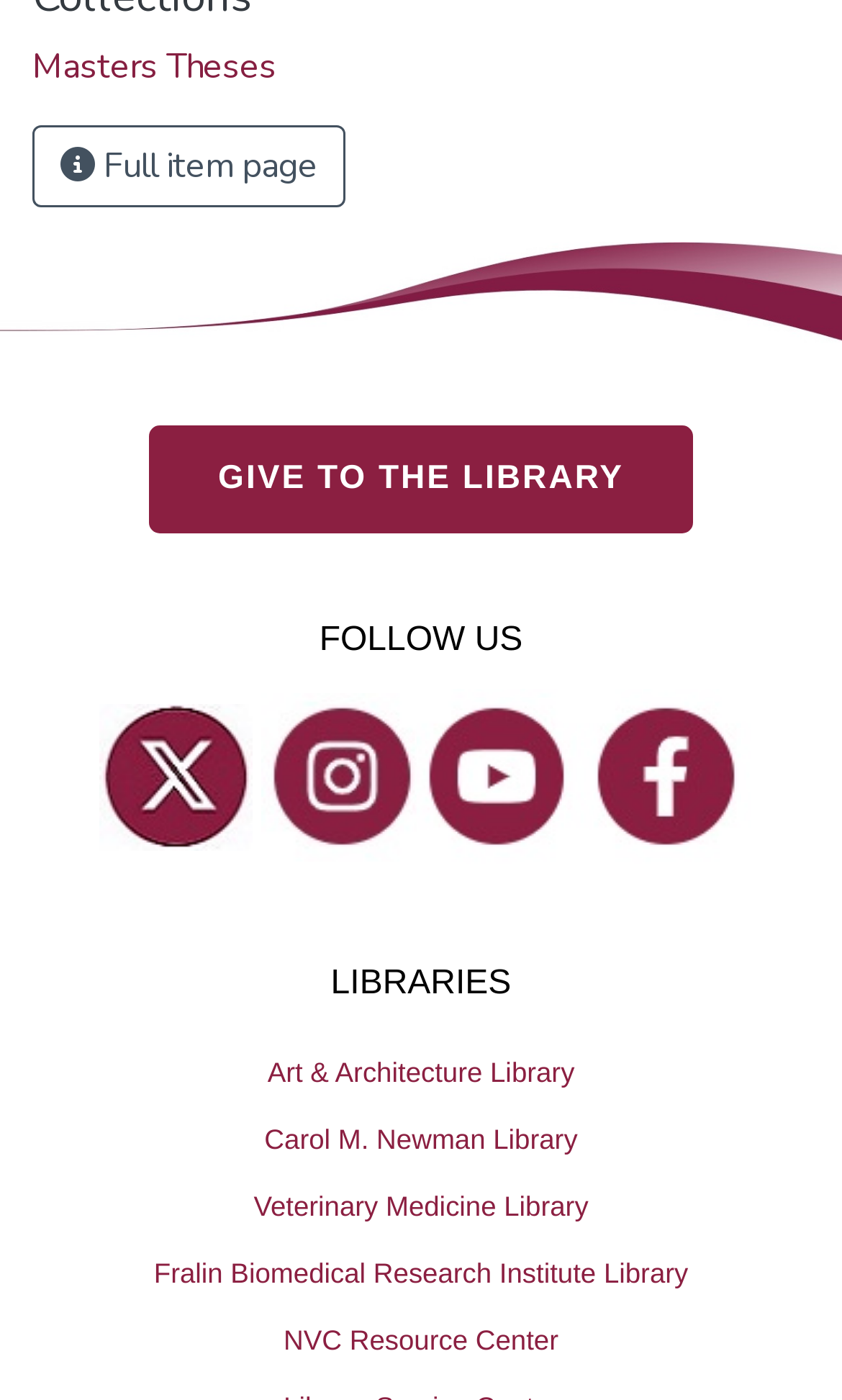Given the element description GIVE TO THE LIBRARY, predict the bounding box coordinates for the UI element in the webpage screenshot. The format should be (top-left x, top-left y, bottom-right x, bottom-right y), and the values should be between 0 and 1.

[0.177, 0.303, 0.823, 0.38]